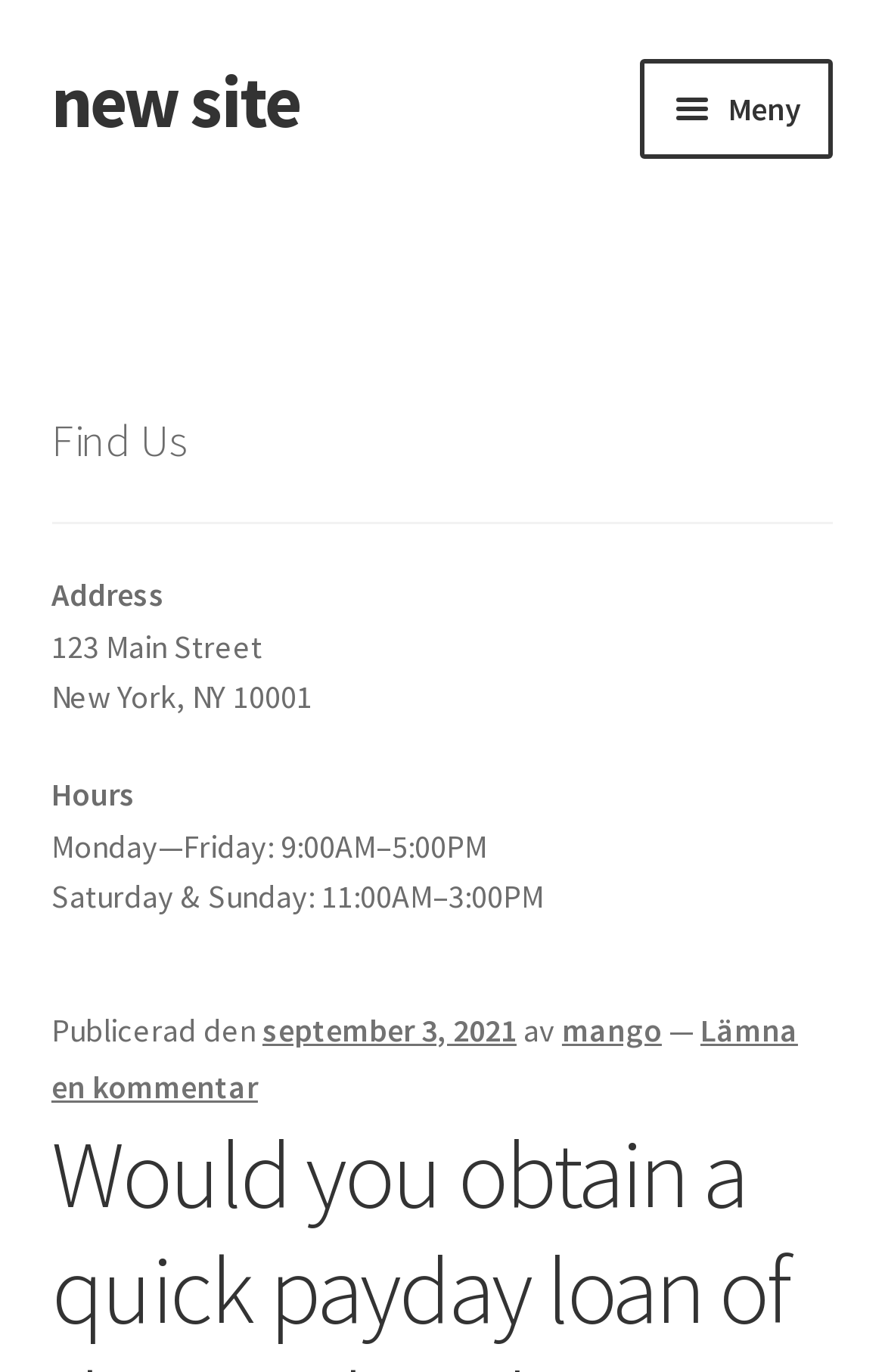Provide the bounding box coordinates for the specified HTML element described in this description: "Lämna en kommentar". The coordinates should be four float numbers ranging from 0 to 1, in the format [left, top, right, bottom].

[0.058, 0.735, 0.902, 0.808]